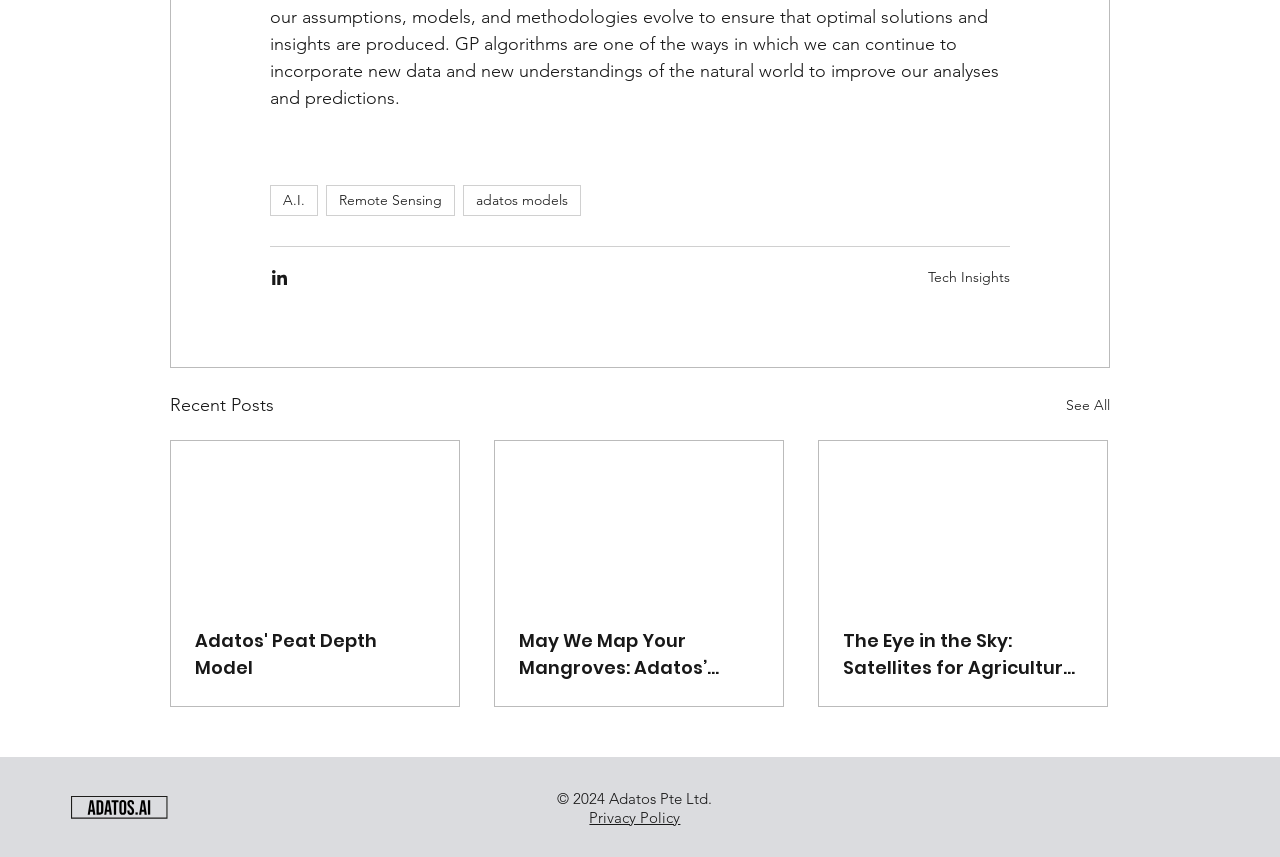Reply to the question with a single word or phrase:
What is the copyright year of Adatos Pte Ltd?

2024